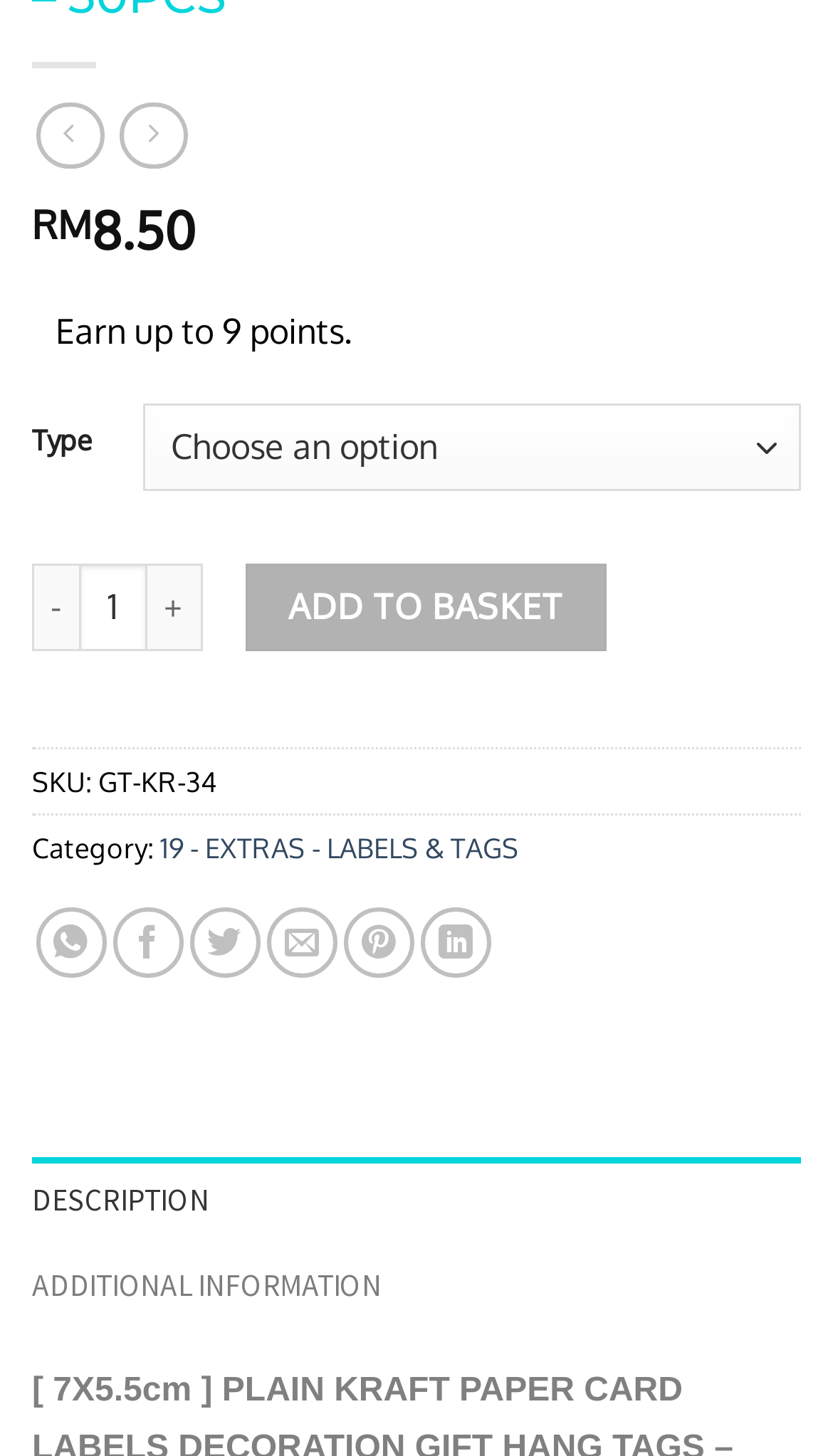What is the purpose of the '-' button?
Carefully examine the image and provide a detailed answer to the question.

The '-' button is placed next to the product quantity, and it is likely used to decrease the quantity of the product.